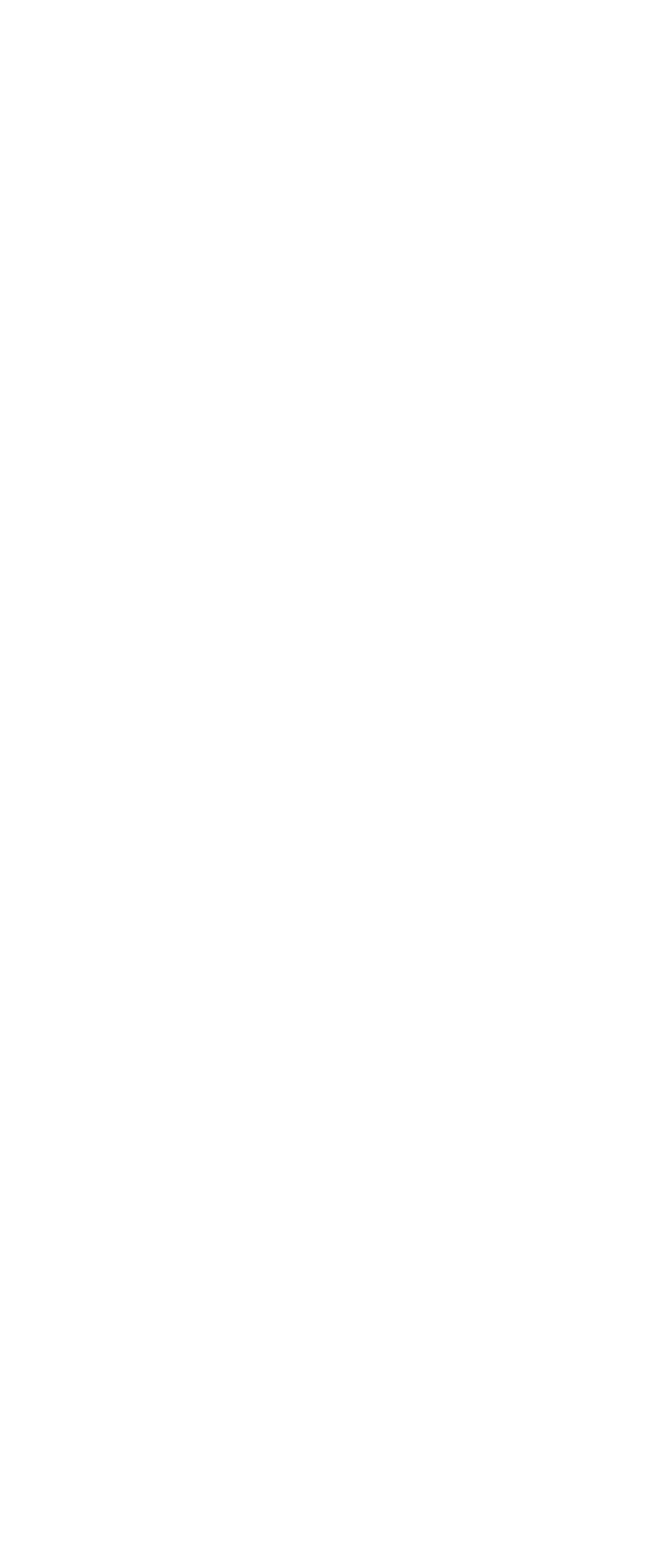How do end users manage users and security policies?
Look at the image and respond with a one-word or short-phrase answer.

Through the GAM Web Backoffice